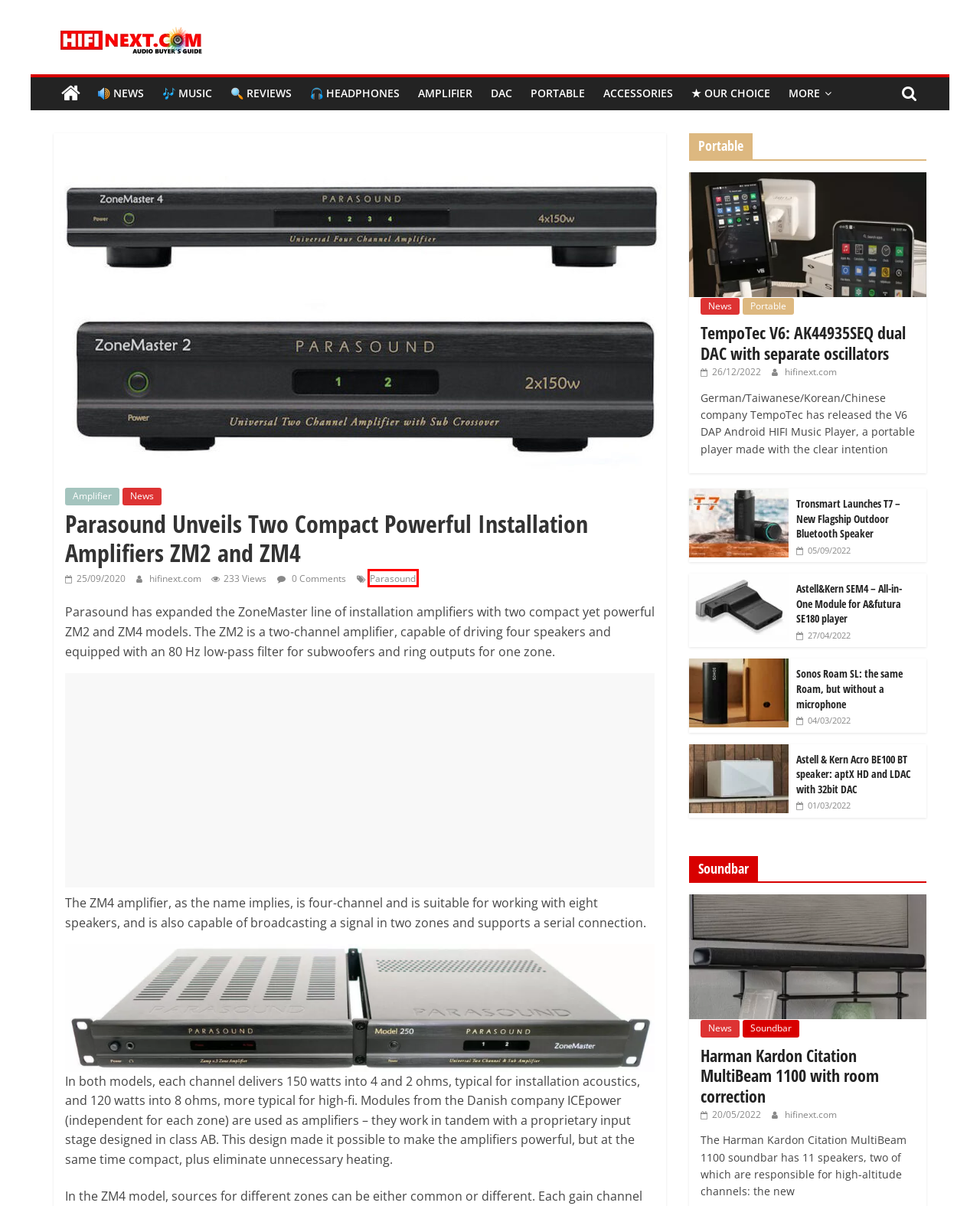Review the screenshot of a webpage which includes a red bounding box around an element. Select the description that best fits the new webpage once the element in the bounding box is clicked. Here are the candidates:
A. hifinext.com, Author at HiFiNext - Audio Buyer's Guide
B. Contact Us
C. HiFiNext - Audio Buyer's Guide | Your Hi-Fi Expirience
D. Astell & Kern Acro BE100 BT speaker: aptX HD and LDAC with 32bit DAC
E. Reviews | HiFiNext - Audio Buyer's Guide
F. Amplifier | HiFiNext - Audio Buyer's Guide
G. Harman Kardon Citation MultiBeam 1100 with room correction
H. Parasound Archives | HiFiNext - Audio Buyer's Guide

H